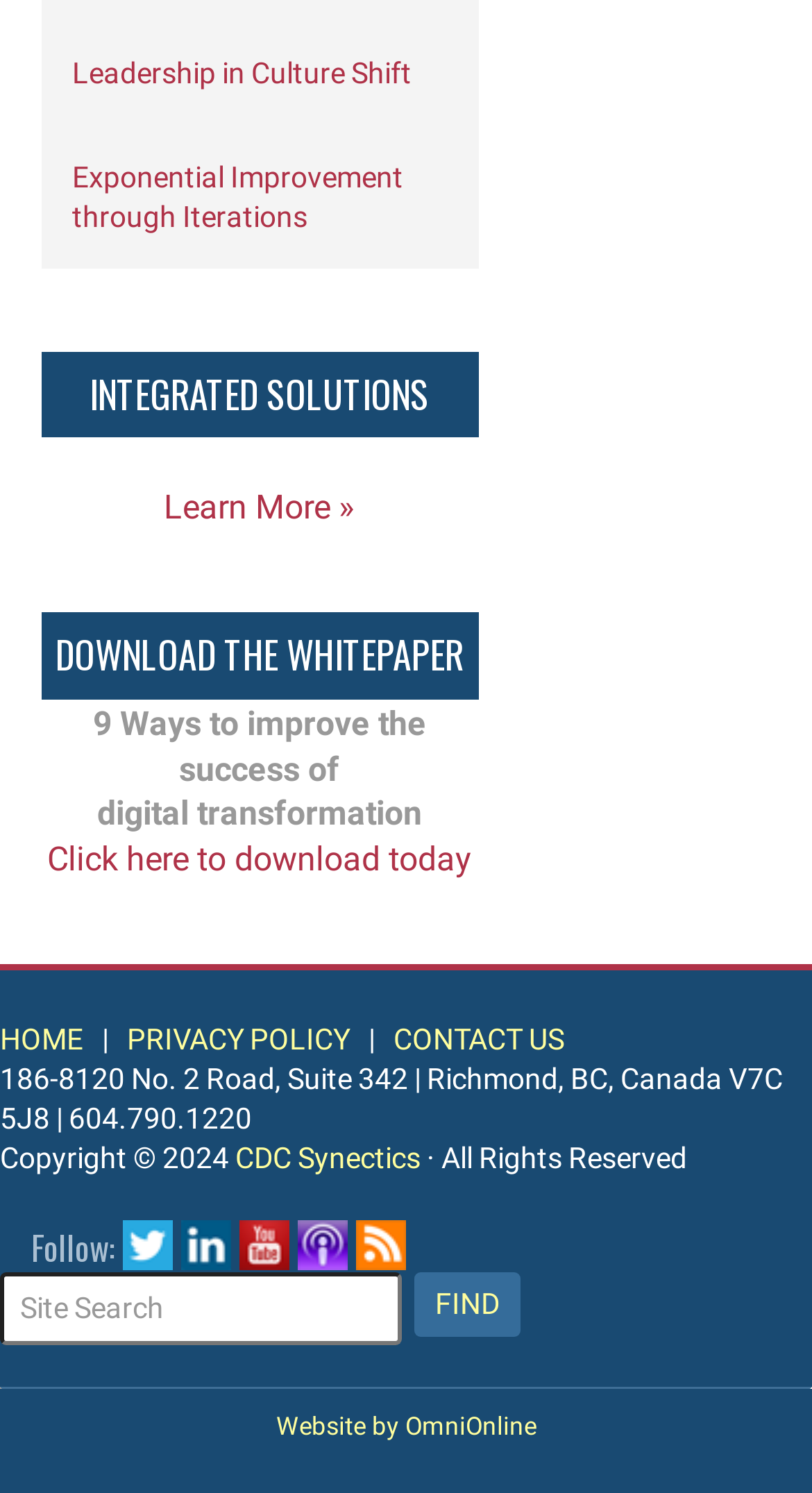Can you give a detailed response to the following question using the information from the image? What is the main topic of the webpage?

The main topic of the webpage can be inferred from the heading 'INTEGRATED SOLUTIONS' which is prominently displayed on the page, indicating that the webpage is focused on providing integrated solutions.